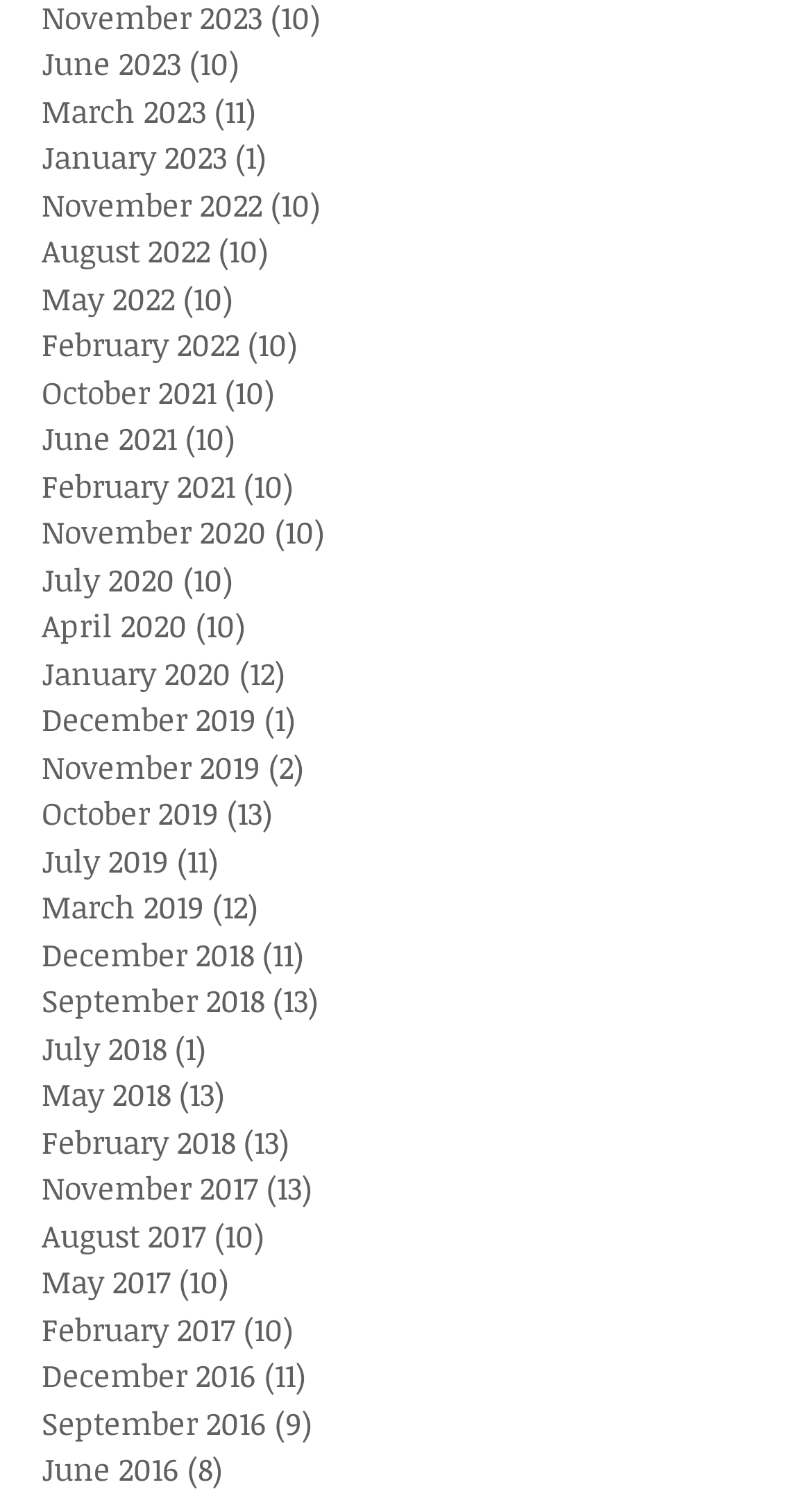Utilize the details in the image to give a detailed response to the question: How many posts are there in January 2020?

I found the link 'January 2020 12 posts' on the webpage, which indicates that there are 12 posts in January 2020.